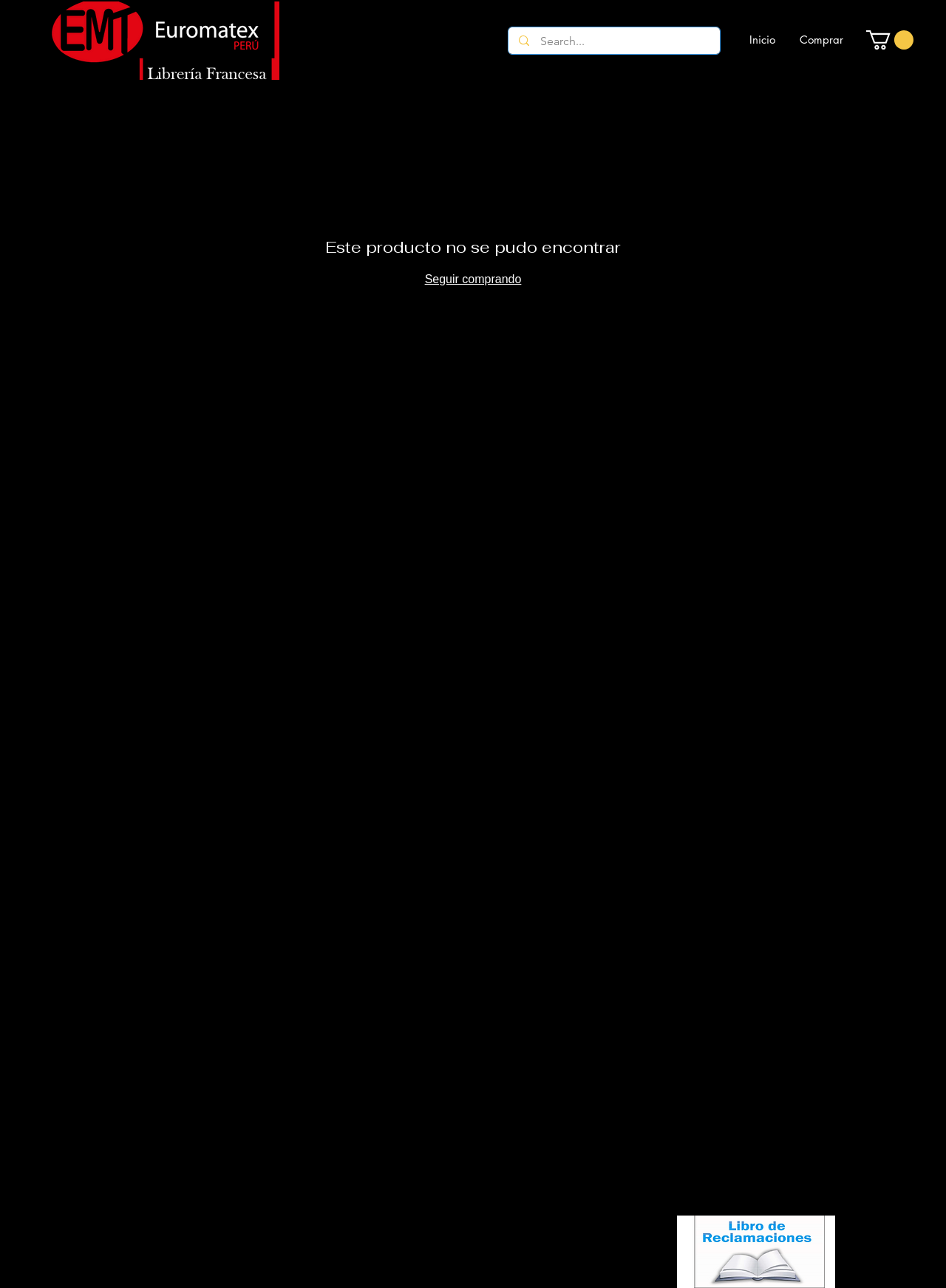Please determine the bounding box coordinates for the element that should be clicked to follow these instructions: "Continue shopping".

[0.449, 0.212, 0.551, 0.222]